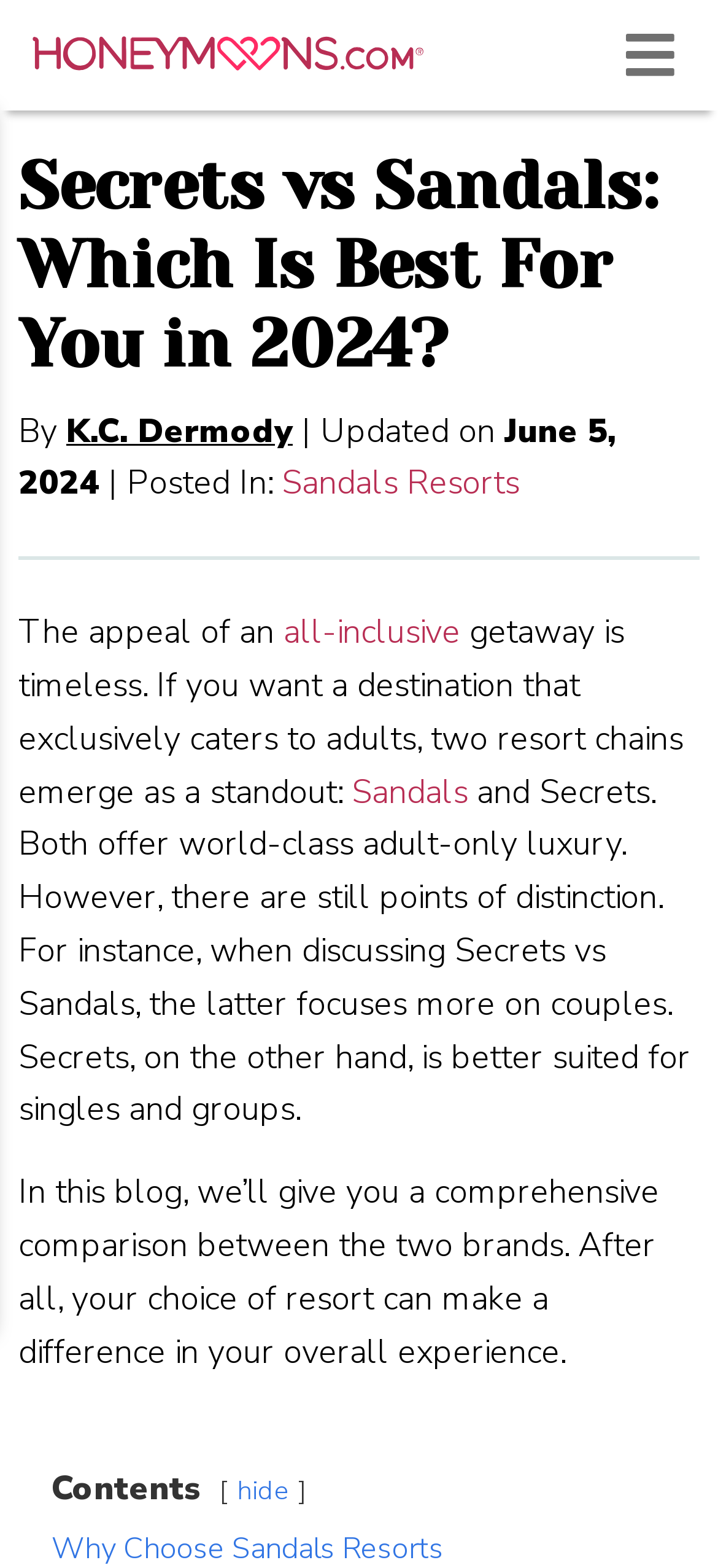Locate the heading on the webpage and return its text.

Secrets vs Sandals: Which Is Best For You in 2024?